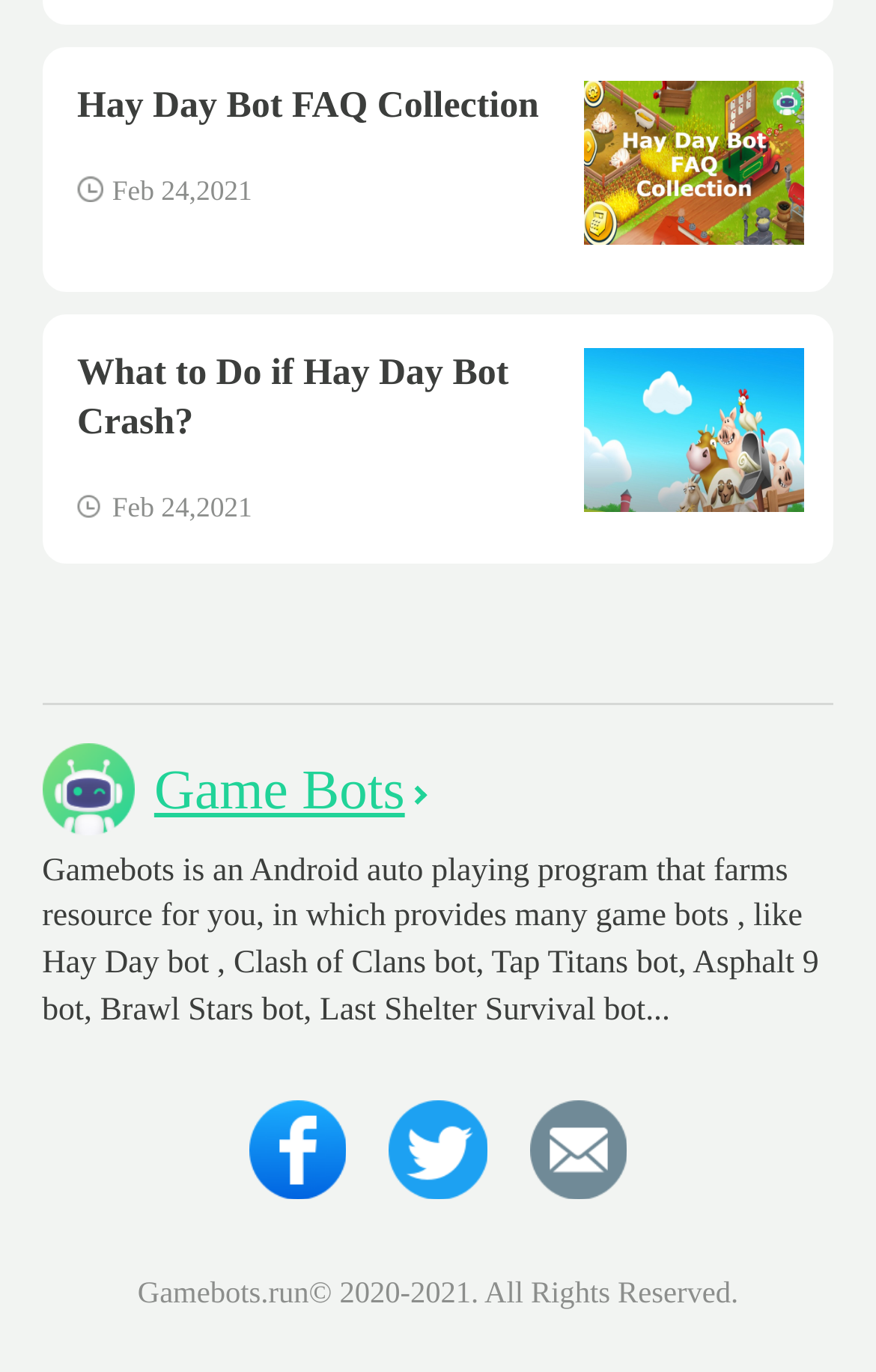Please examine the image and answer the question with a detailed explanation:
What is the date of the Hay Day Bot FAQ Collection?

The date of the Hay Day Bot FAQ Collection can be found in the StaticText element with the text 'Feb 24,2021' which is located at the top of the webpage, indicating the date of the collection.